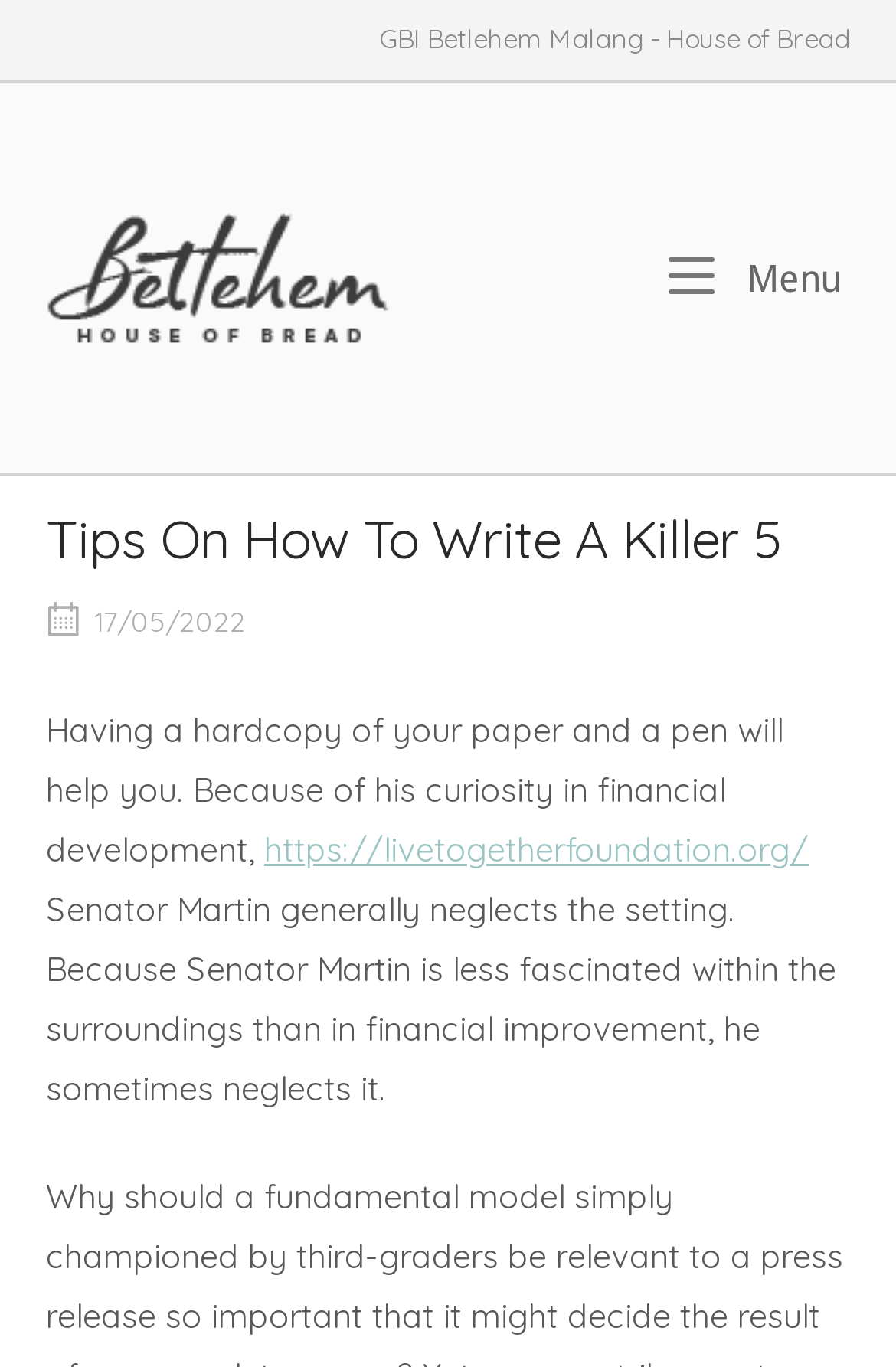Look at the image and give a detailed response to the following question: What is the date of the article?

The date of the article can be found below the main heading, where it is written as '17/05/2022'. This is a link, and it also has a time element associated with it.